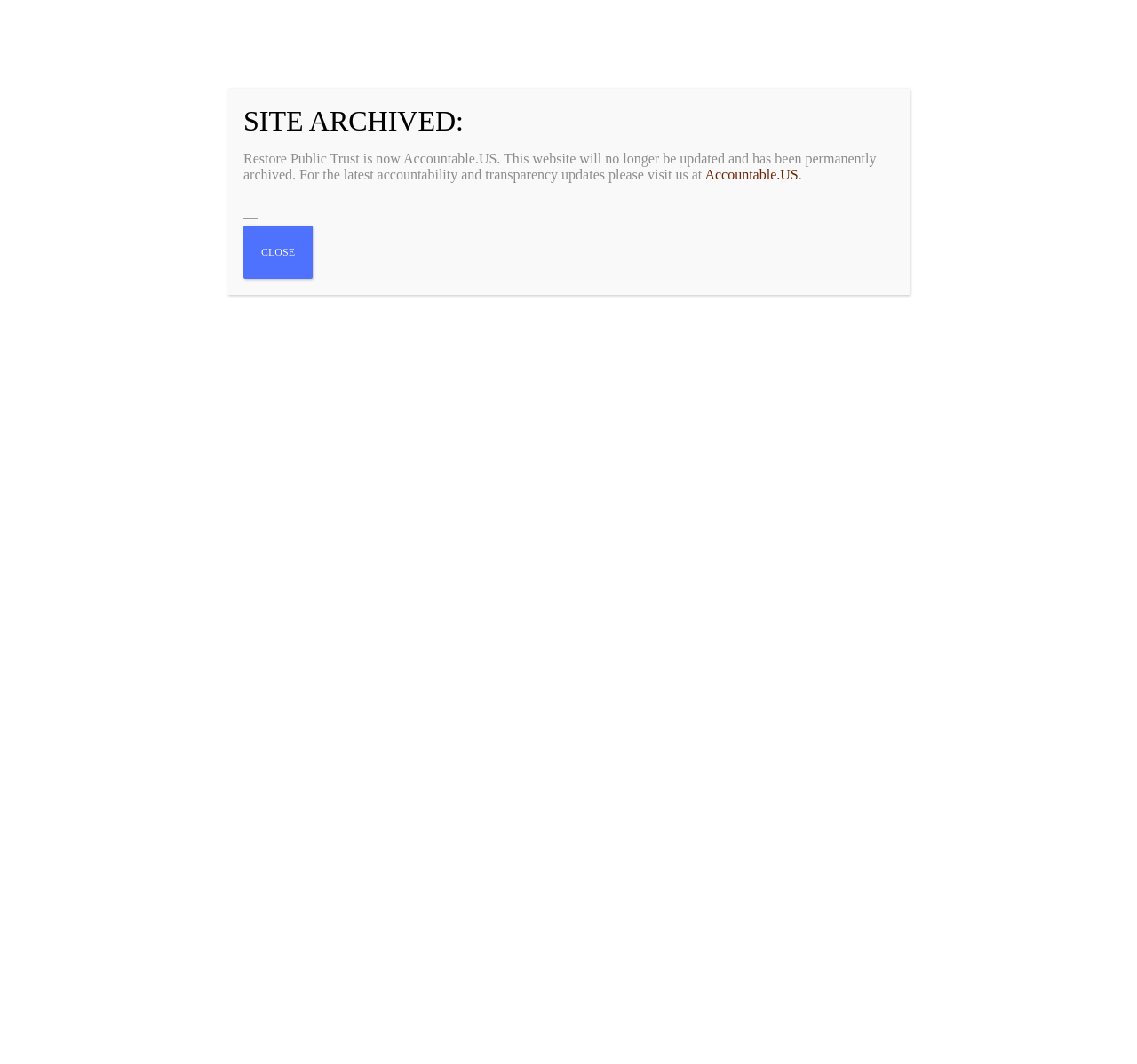Please specify the bounding box coordinates of the region to click in order to perform the following instruction: "Read news about 'Big Pharma'".

[0.76, 0.402, 0.825, 0.434]